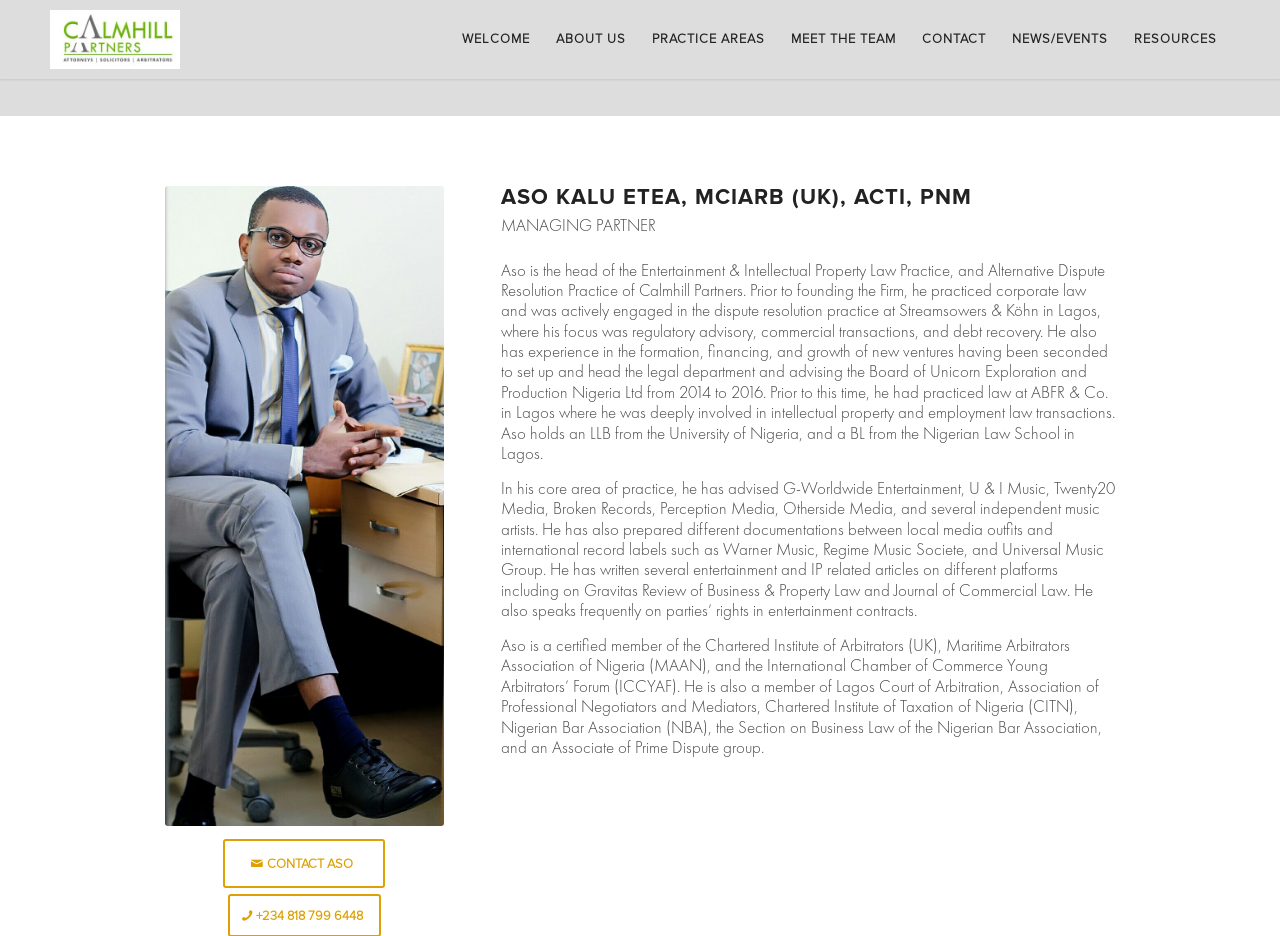Can you identify the bounding box coordinates of the clickable region needed to carry out this instruction: 'Go to WELCOME page'? The coordinates should be four float numbers within the range of 0 to 1, stated as [left, top, right, bottom].

[0.351, 0.011, 0.424, 0.074]